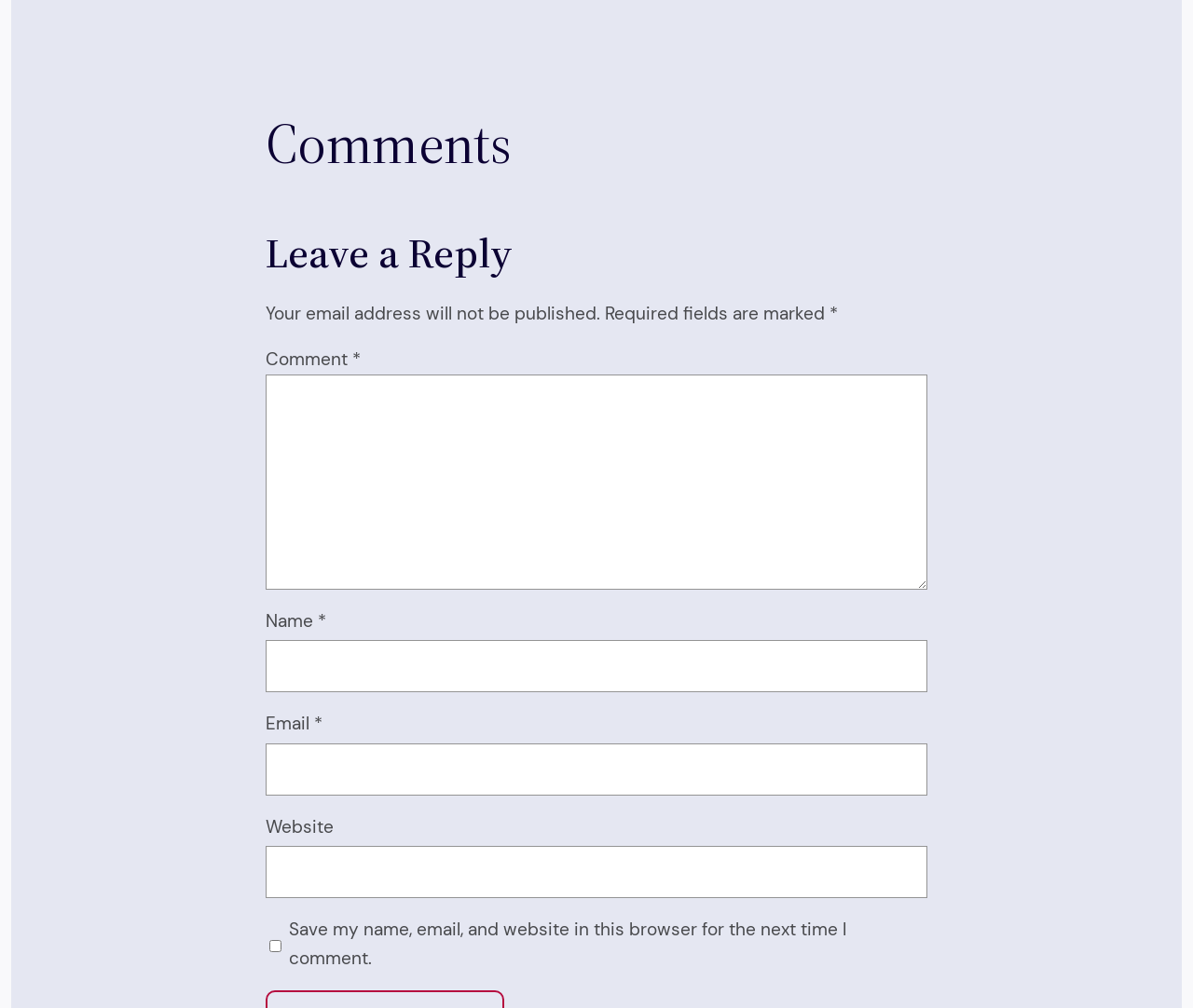How many static text elements are there in the comment form?
Provide an in-depth and detailed explanation in response to the question.

There are five static text elements in the comment form: 'Comments', 'Leave a Reply', 'Your email address will not be published', 'Required fields are marked', and 'Website'. These static text elements provide instructions and labels for the corresponding form fields.